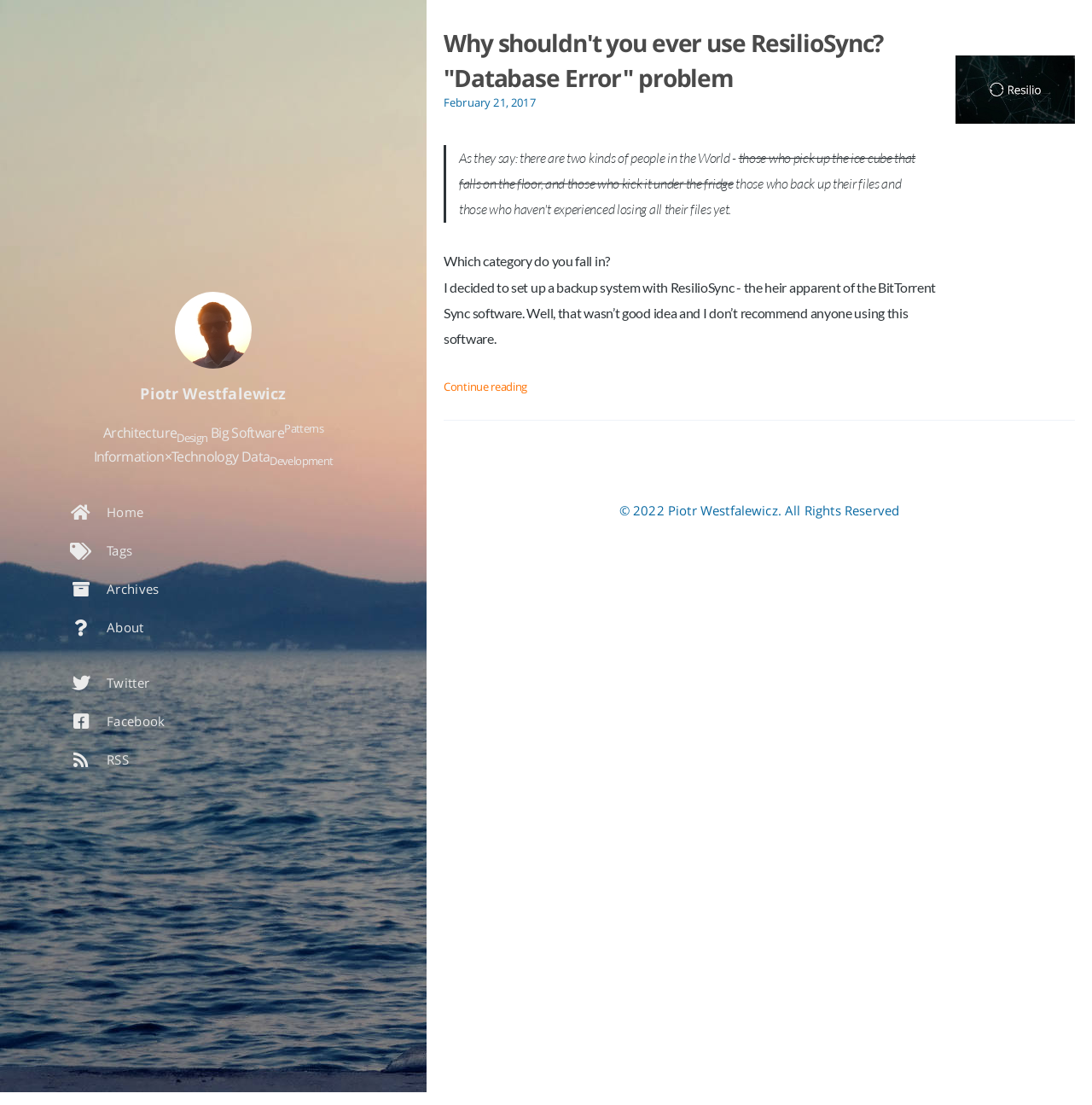What is the category of the link 'Home'? Using the information from the screenshot, answer with a single word or phrase.

Navigation